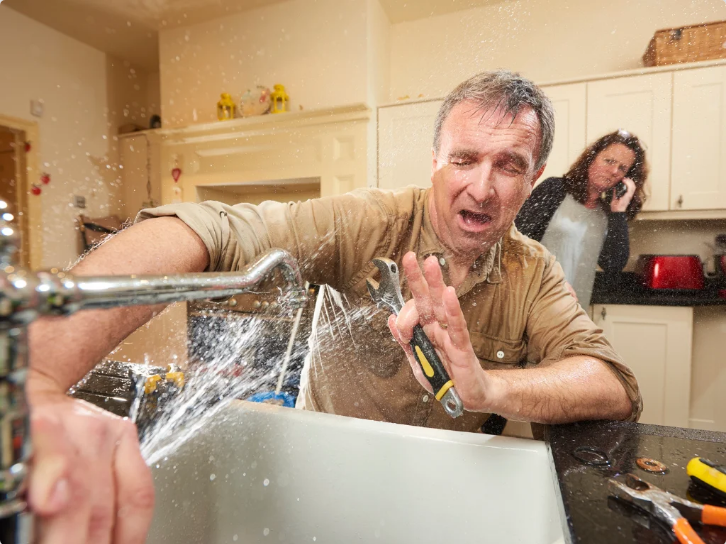Create an extensive caption that includes all significant details of the image.

In this image depicting a plumbing emergency, a man is actively trying to fix a sink that is spraying water everywhere, indicating a burst pipe or a severe leak. He appears distressed, squinting and raising his hand to gesture a warning, possibly in response to the chaos around him. Dressed in a beige shirt, he holds a wrench in the other hand, emphasizing the urgency of the situation. 

In the background, a woman is seen on the phone, seemingly discussing the crisis with someone, highlighting the stress of the moment as they both work to address the plumbing disaster. The kitchen setting, with light-colored cabinetry and various kitchen tools scattered on the countertop, adds context to their predicament, embodying the disruptive nature of unexpected plumbing issues in a home.